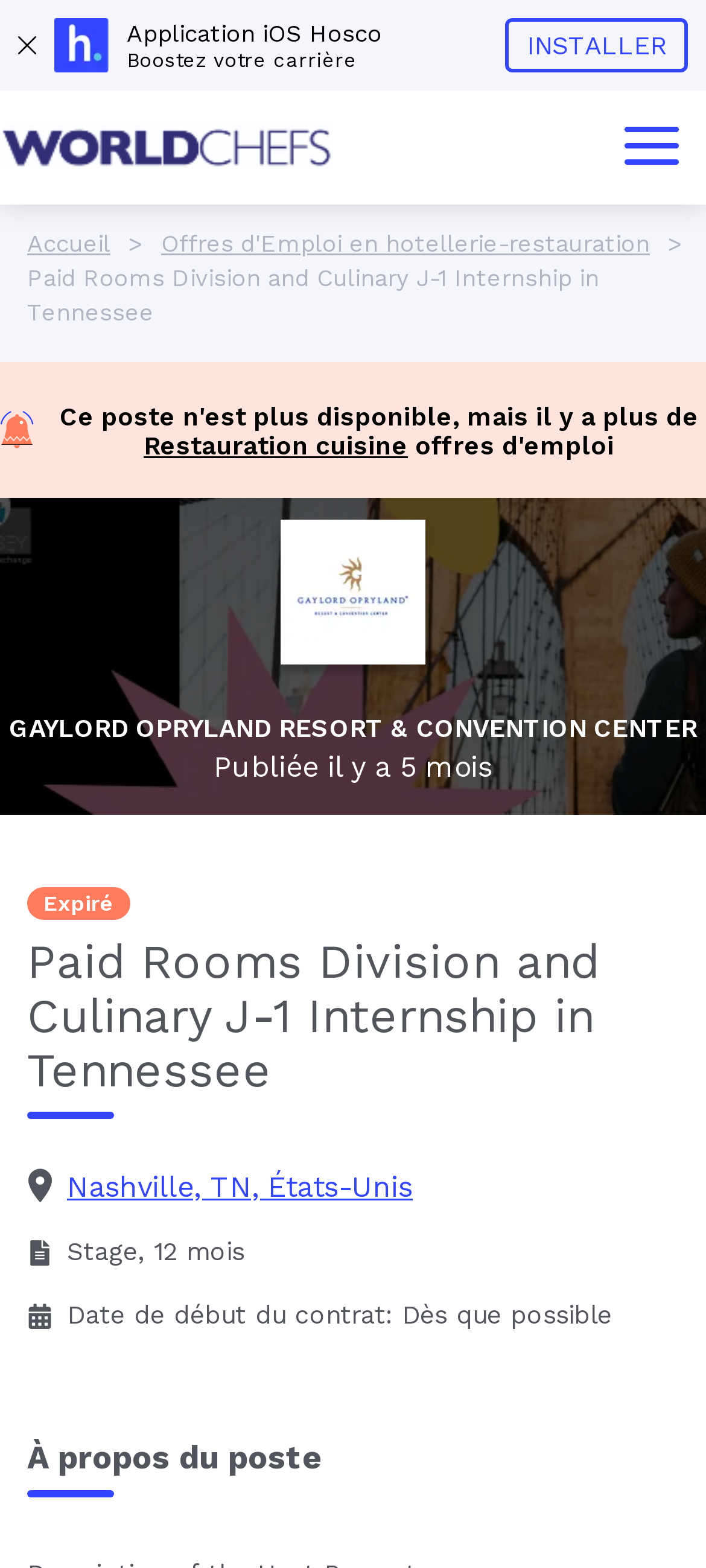Generate a detailed explanation of the webpage's features and information.

This webpage appears to be a job posting for a Paid Rooms Division and Culinary J-1 Internship in Tennessee at Gaylord Opryland Resort & Convention Center in Nashville. 

At the top left corner, there is a button to close the current window, accompanied by a small image. Next to it, there is an image with the text "Hosco". On the right side of the top section, there is a button to install an iOS application and a link to the Hosco website.

Below the top section, there is a navigation breadcrumb trail that shows the path from the homepage to the current job posting. The breadcrumb trail is followed by a large image related to the job posting.

The main content of the job posting is divided into sections. The first section displays the job title, "Paid Rooms Division and Culinary J-1 Internship in Tennessee", and a link to the job category "Restauration cuisine". 

Below this section, there is a heading that displays the company name, "GAYLORD OPRYLAND RESORT & CONVENTION CENTER". Next to it, there is information about the job posting, including the publication date and time.

The next section is titled "À propos du poste" and contains a heading with the job title again. Below this heading, there is information about the job location, "Nashville, TN, États-Unis", and the job duration, "Stage, 12 mois". There are also details about the start date of the contract, "Dès que possible".